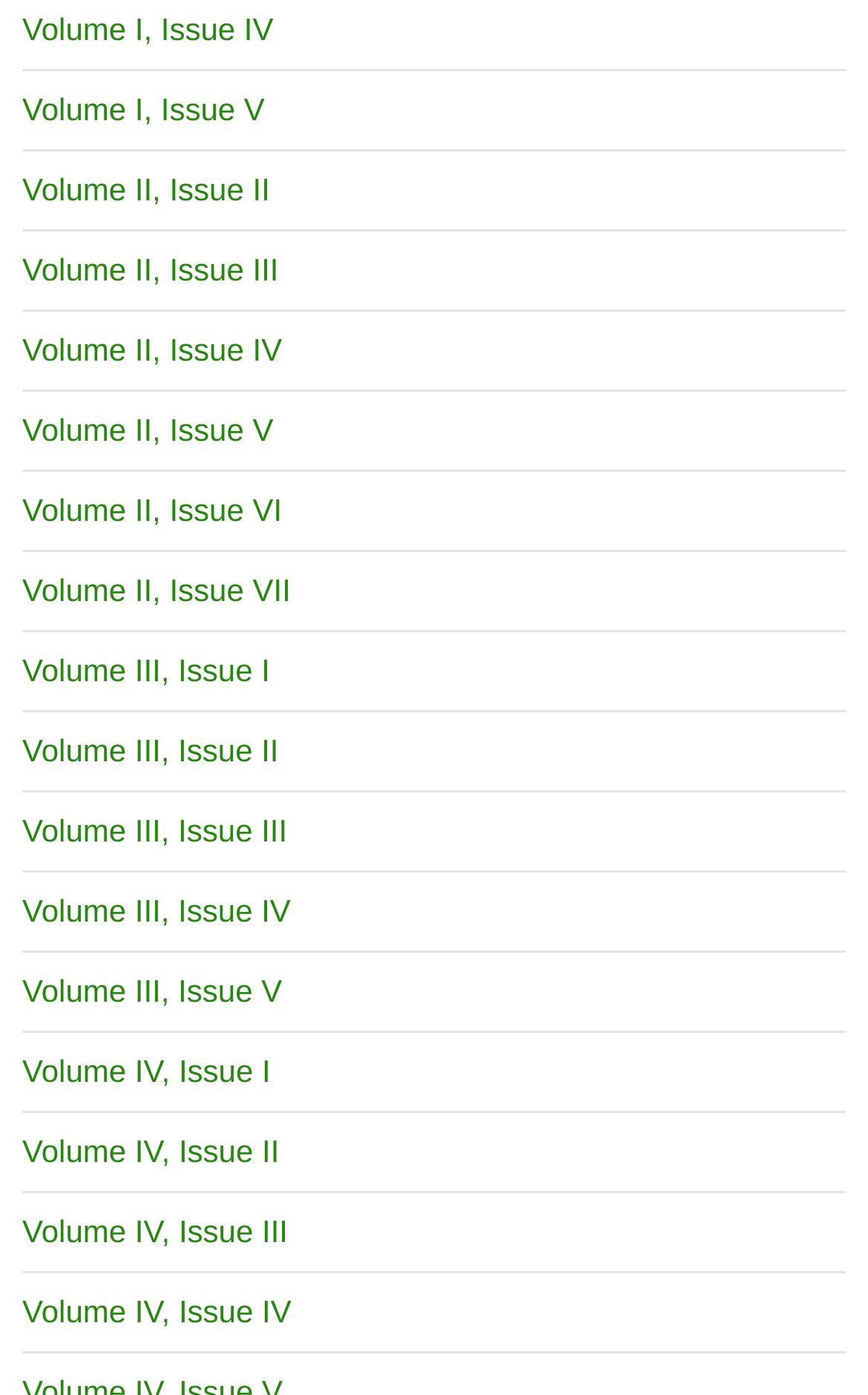How many volumes are available?
Refer to the image and give a detailed answer to the question.

I counted the unique volume numbers mentioned in the links, which are Volume I, Volume II, Volume III, and Volume IV, so there are 4 volumes available.